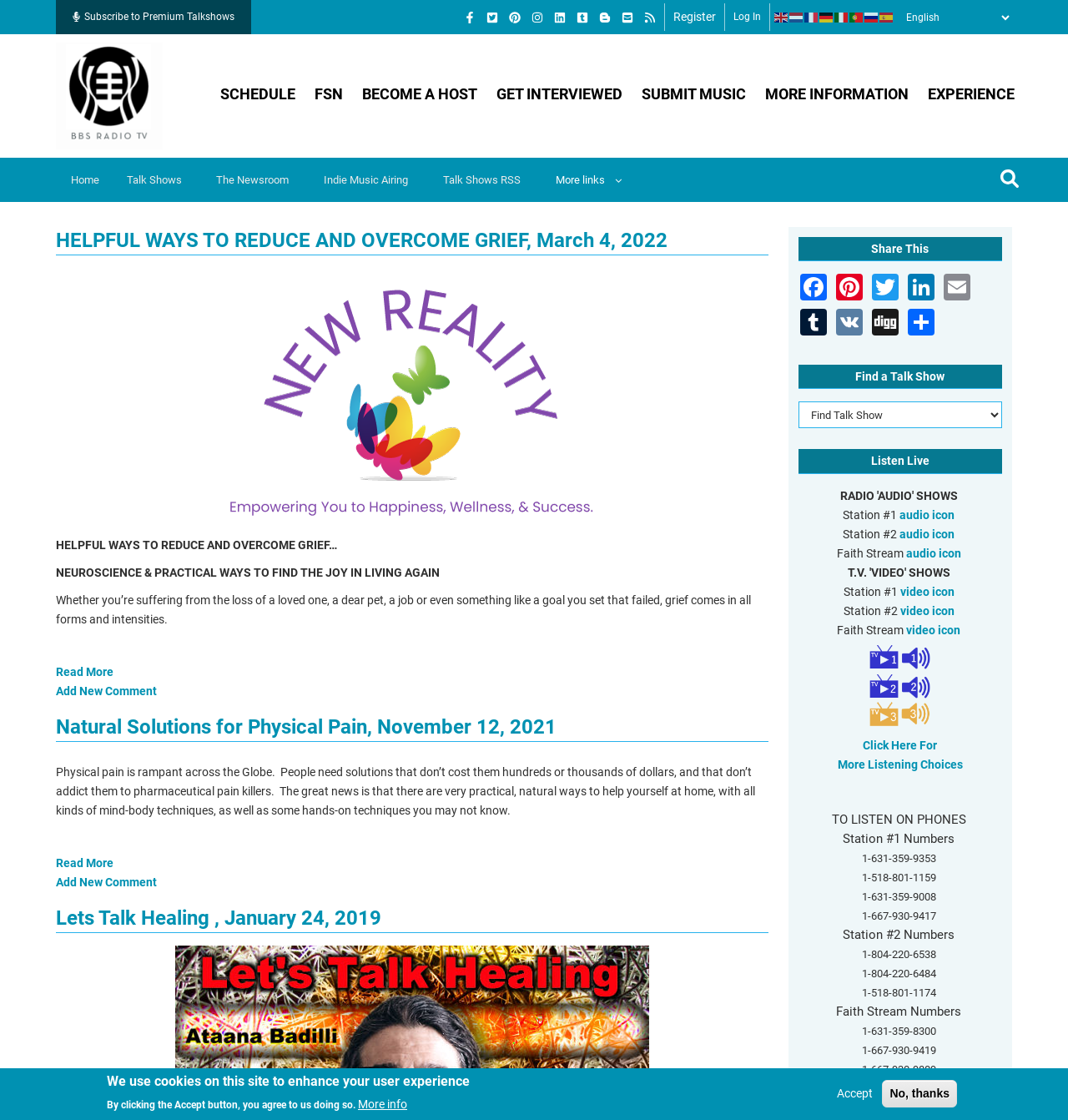Summarize the webpage with intricate details.

The webpage is titled "Suffering | BBS Radio" and has a prominent navigation menu at the top. On the top-left corner, there is a link to "Skip to main content". Below this, there are several links to subscribe to premium talk shows, register, and log in. The language selection options are also located at the top, with flags representing different languages.

The main navigation menu is divided into two sections. The first section has links to "Home", "Talk Shows", "The Newsroom", "Indie Music Airing", and "Talk Shows RSS". The second section has a heading "More links" followed by several links to articles, including "HELPFUL WAYS TO REDUCE AND OVERCOME GRIEF", "Natural Solutions for Physical Pain", and "Lets Talk Healing".

Each article has a brief summary and links to "Read More" and "Add New Comment". The articles are arranged in a vertical column, with the most recent one at the top.

On the right side of the page, there are several sections. The first section is titled "Share This" and has links to share the content on various social media platforms. Below this, there is a section titled "Find a Talk Show" with a combobox to search for talk shows. The "Listen Live" section has a link to listen to live radio.

At the bottom of the page, there is a section with a heading "Station #1" and a link to listen to the station.